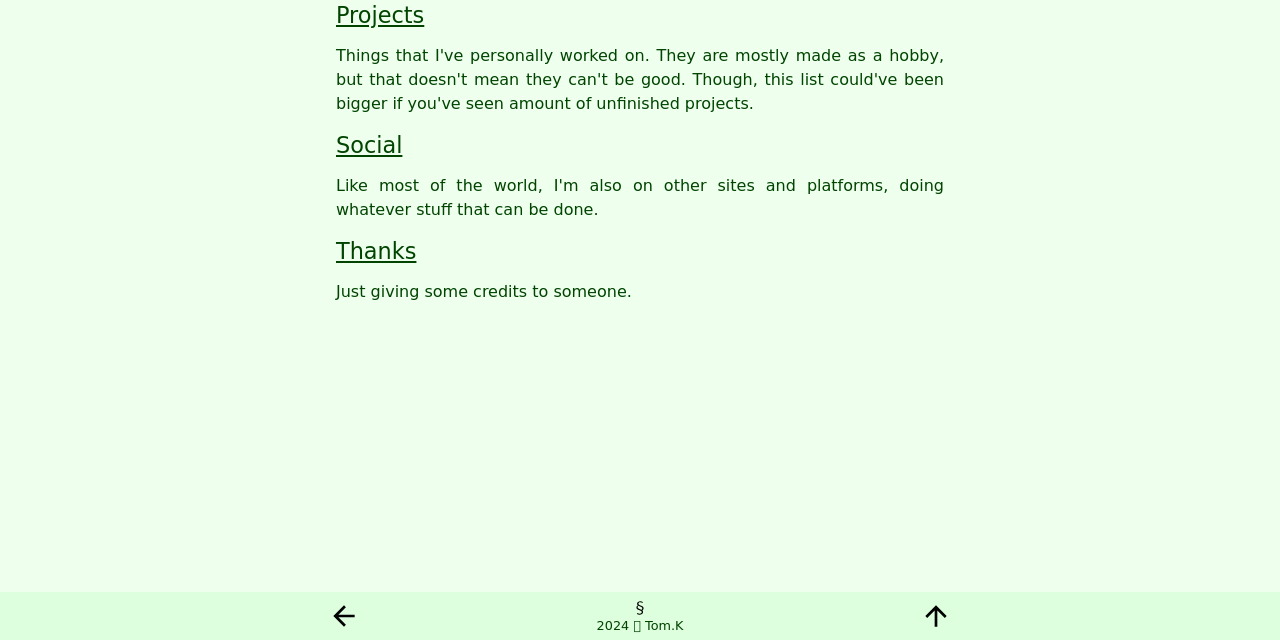Determine the bounding box coordinates of the UI element that matches the following description: "Projects". The coordinates should be four float numbers between 0 and 1 in the format [left, top, right, bottom].

[0.262, 0.003, 0.331, 0.044]